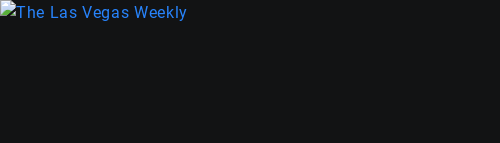Give a thorough explanation of the image.

The image prominently features the logo of "The Las Vegas Weekly," positioned against a dark background that emphasizes the vibrant blue text. This publication is known for covering a variety of topics relevant to the Las Vegas community, including local events, entertainment, and culture. The logo, with its distinct design, serves as an engaging identifier for the magazine, inviting readers to explore its content for the latest insights and happenings in the dynamic landscape of Las Vegas.